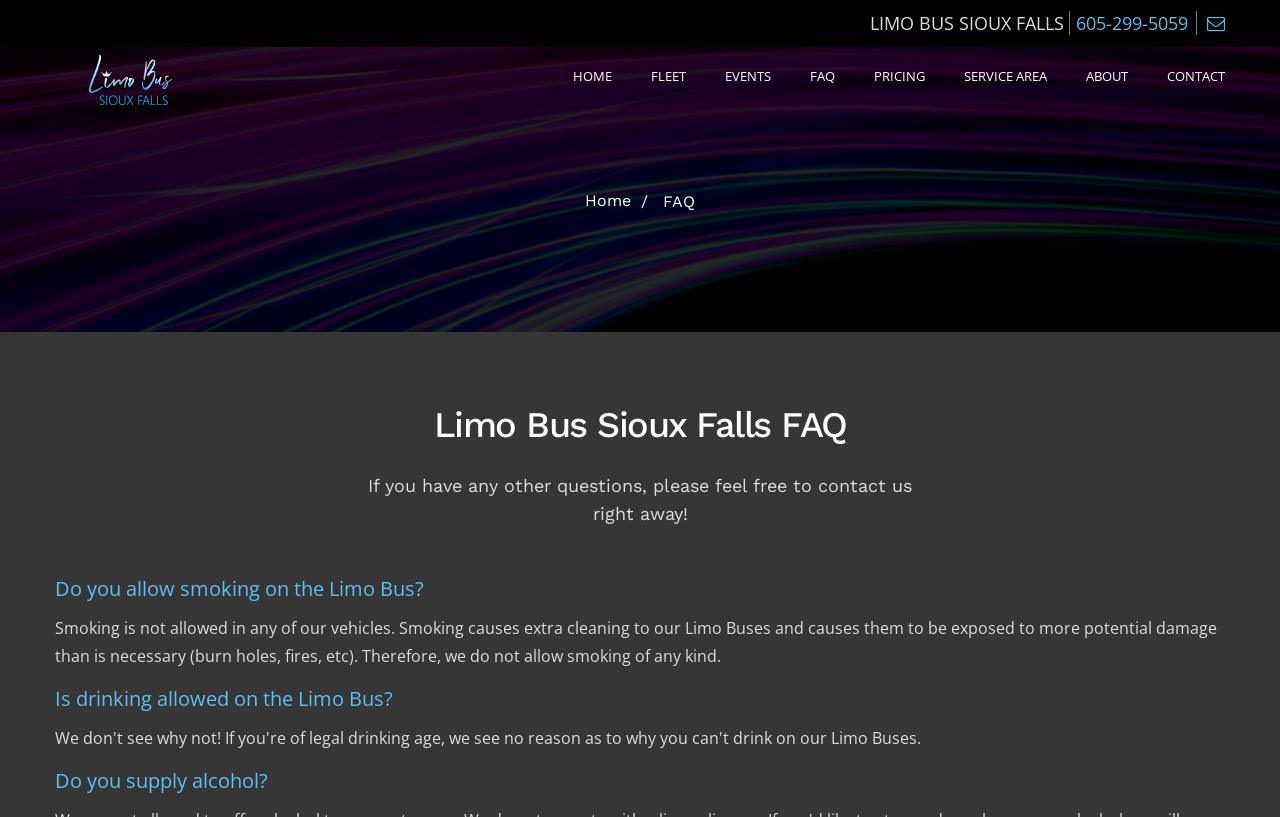Please provide a comprehensive answer to the question based on the screenshot: Is smoking allowed on the Limo Bus?

The answer is obtained from the FAQ section, where the question 'Do you allow smoking on the Limo Bus?' is answered with 'Smoking is not allowed in any of our vehicles...'.